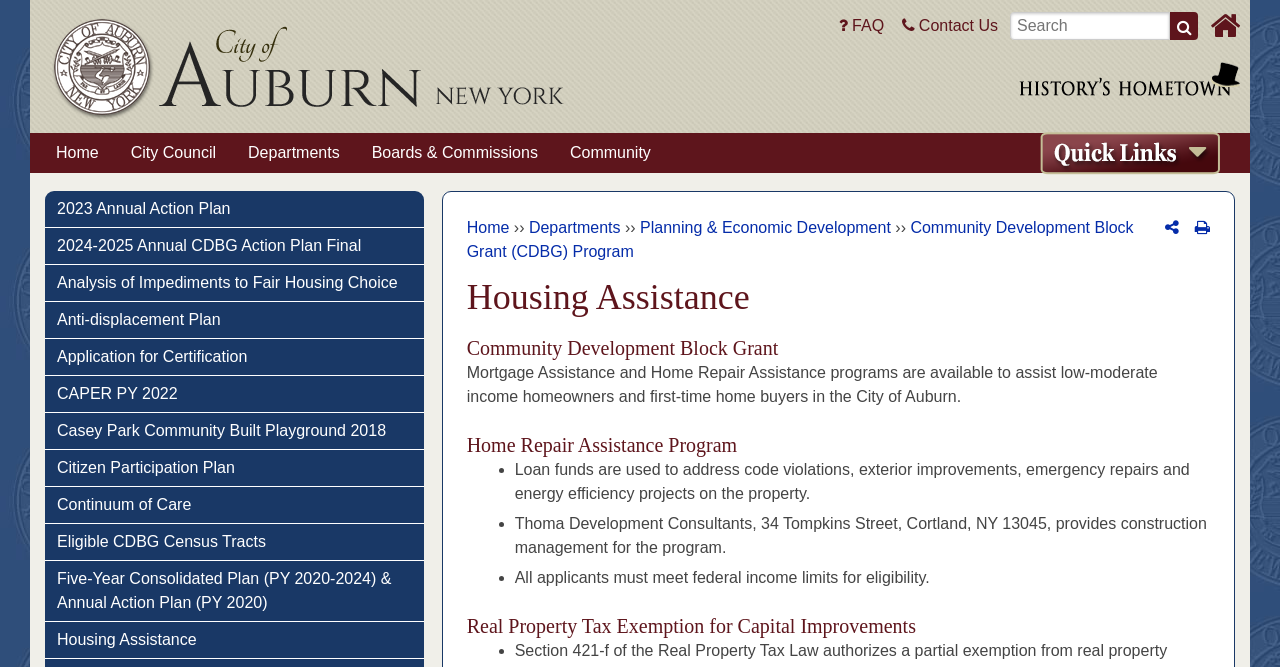Find the bounding box coordinates of the element you need to click on to perform this action: 'Reply to the post'. The coordinates should be represented by four float values between 0 and 1, in the format [left, top, right, bottom].

None